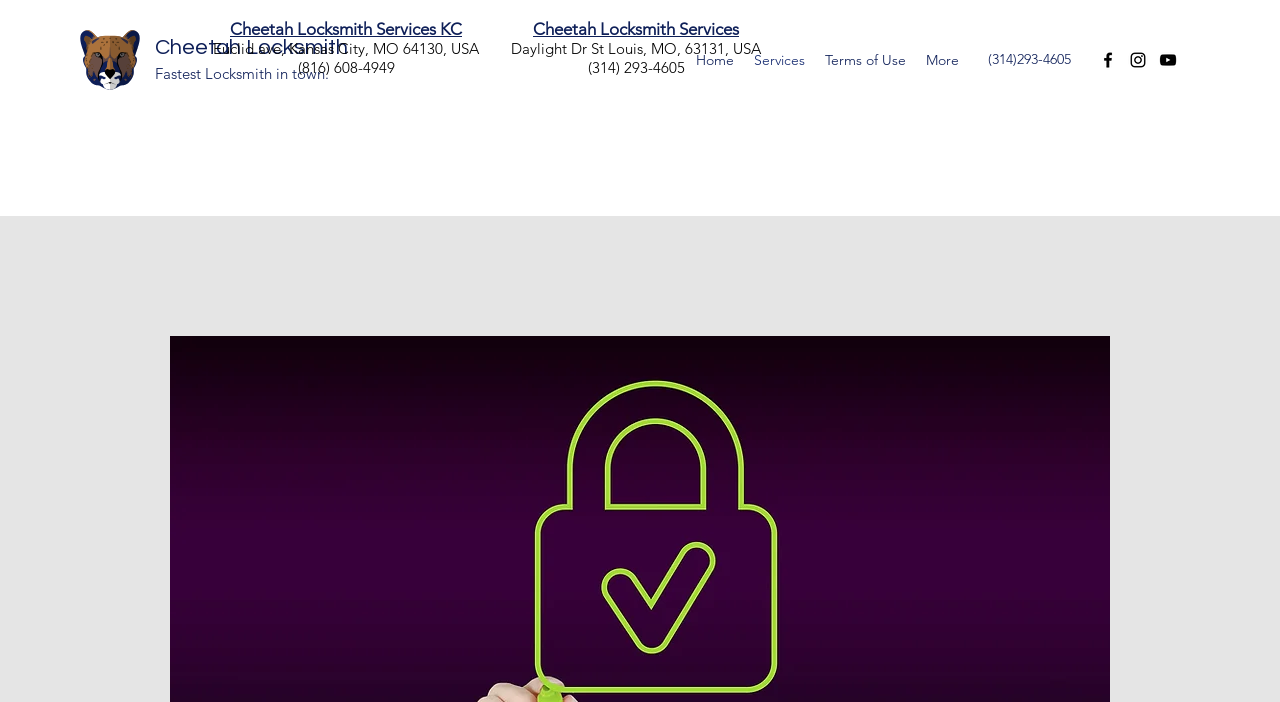Answer the following query with a single word or phrase:
What is the tagline of Cheetah Locksmith?

Fastest Locksmith in town.